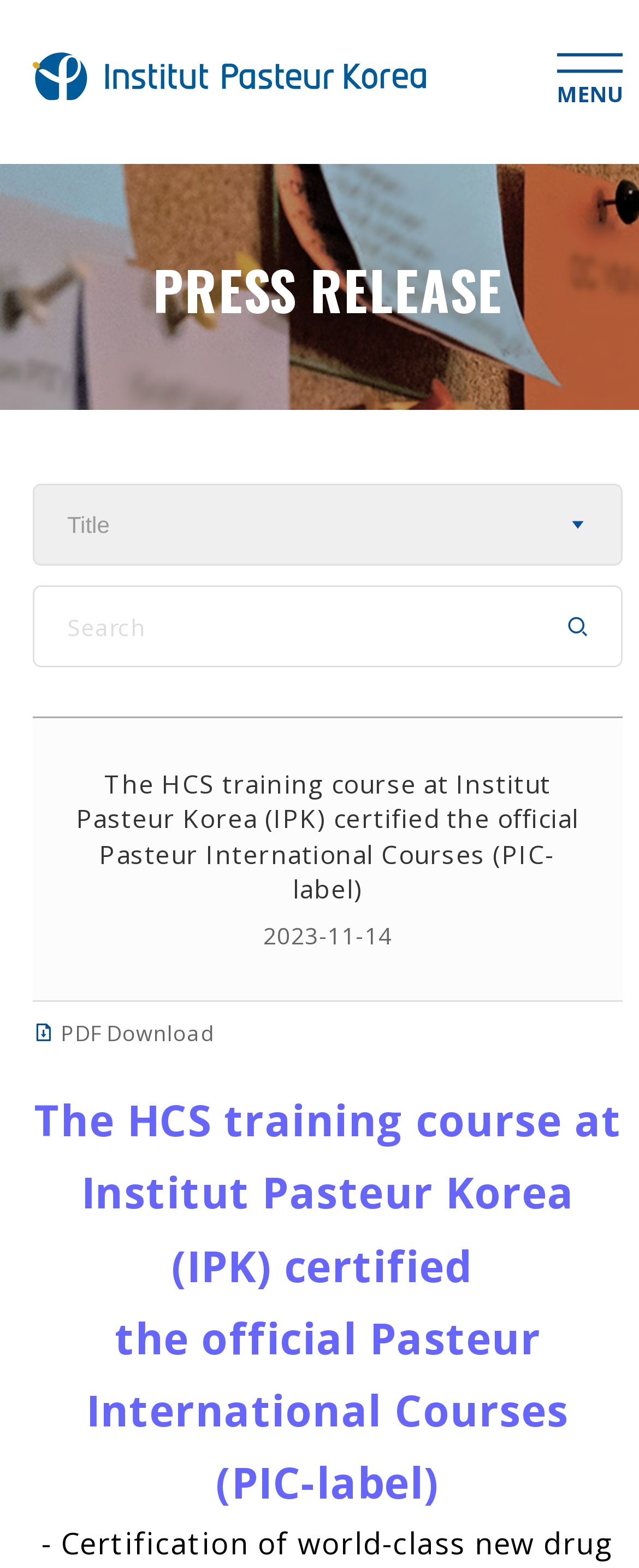Summarize the webpage with intricate details.

The webpage is a press release page with a prominent title "PRESS RELEASE" located near the top center of the page. At the top left, there is a link, and at the top right, there is a "MENU" button. Below the title, there is a search bar consisting of a combobox and a textbox labeled "Search". 

The main content of the press release is divided into two paragraphs. The first paragraph is located below the search bar and states that "The HCS training course at Institut Pasteur Korea (IPK) certified the official Pasteur International Courses (PIC-label)". This paragraph is accompanied by a date "2023-11-14" placed to its right. 

The second paragraph is located below the first one and continues the statement, with the text "The HCS training course at Institut Pasteur Korea (IPK) certified" and "the official Pasteur International Courses (PIC-label)" on separate lines. 

At the top left, there is a "PDF Download" link with an icon, allowing users to download the press release in PDF format.